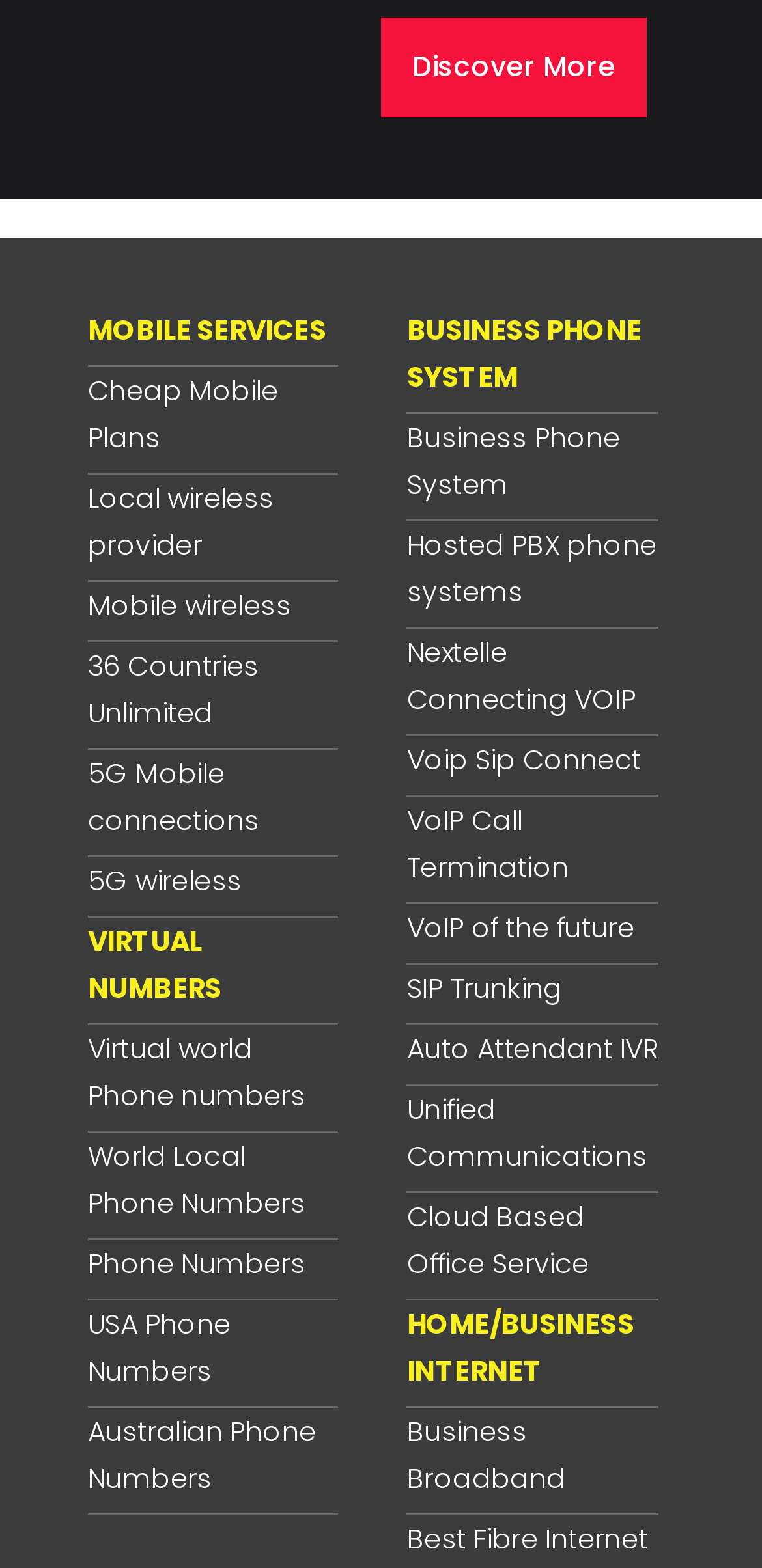Please answer the following question using a single word or phrase: 
What type of services are offered?

Mobile and phone services